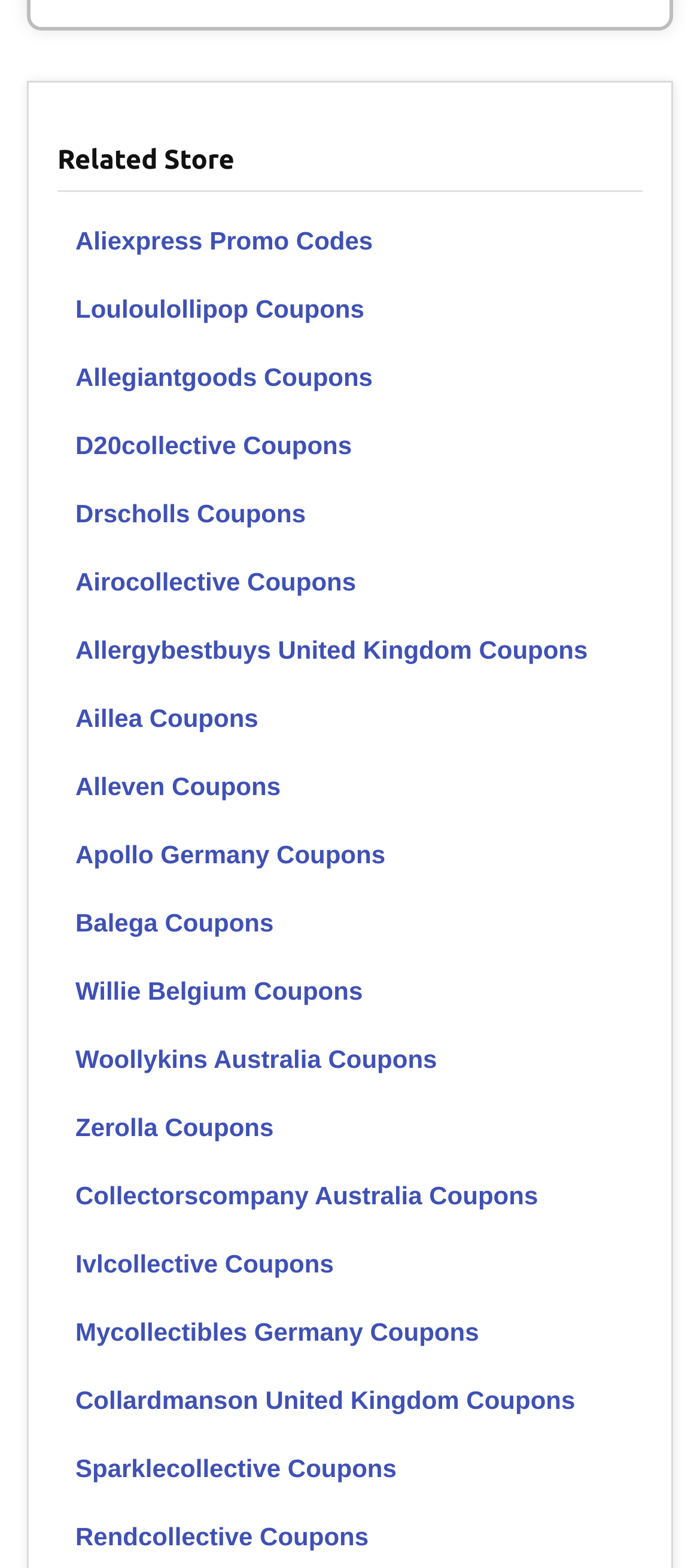What is the category of the stores listed?
Craft a detailed and extensive response to the question.

The webpage has a heading 'Related Store' which suggests that the links listed below are related to stores. The links are all coupons for different stores, which further supports this conclusion.